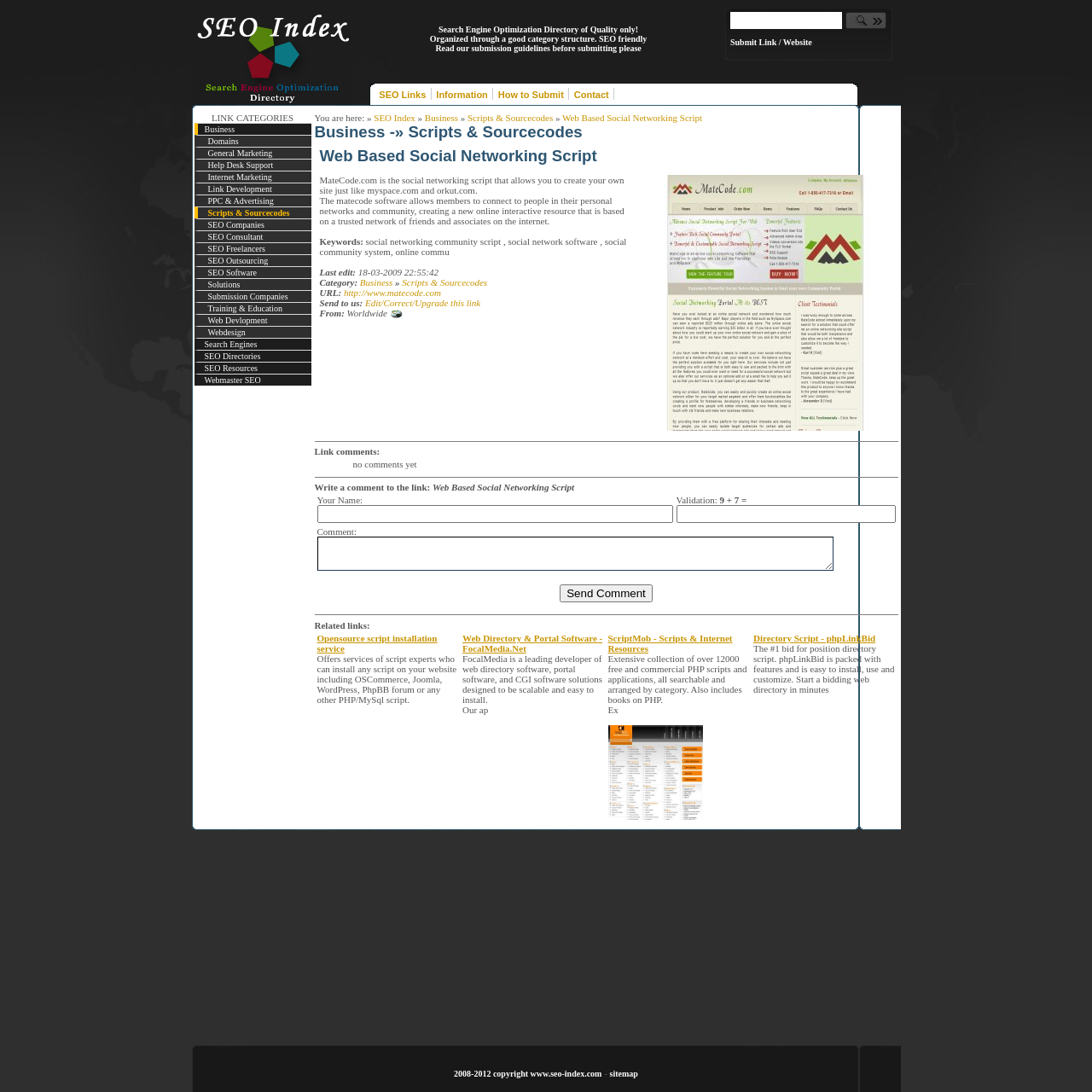Analyze the image and answer the question with as much detail as possible: 
What is the URL of the Web Based Social Networking Script?

The URL of the Web Based Social Networking Script can be found on the webpage, specifically in the section that describes the script. The URL is provided as 'http://www.matecode.com'.